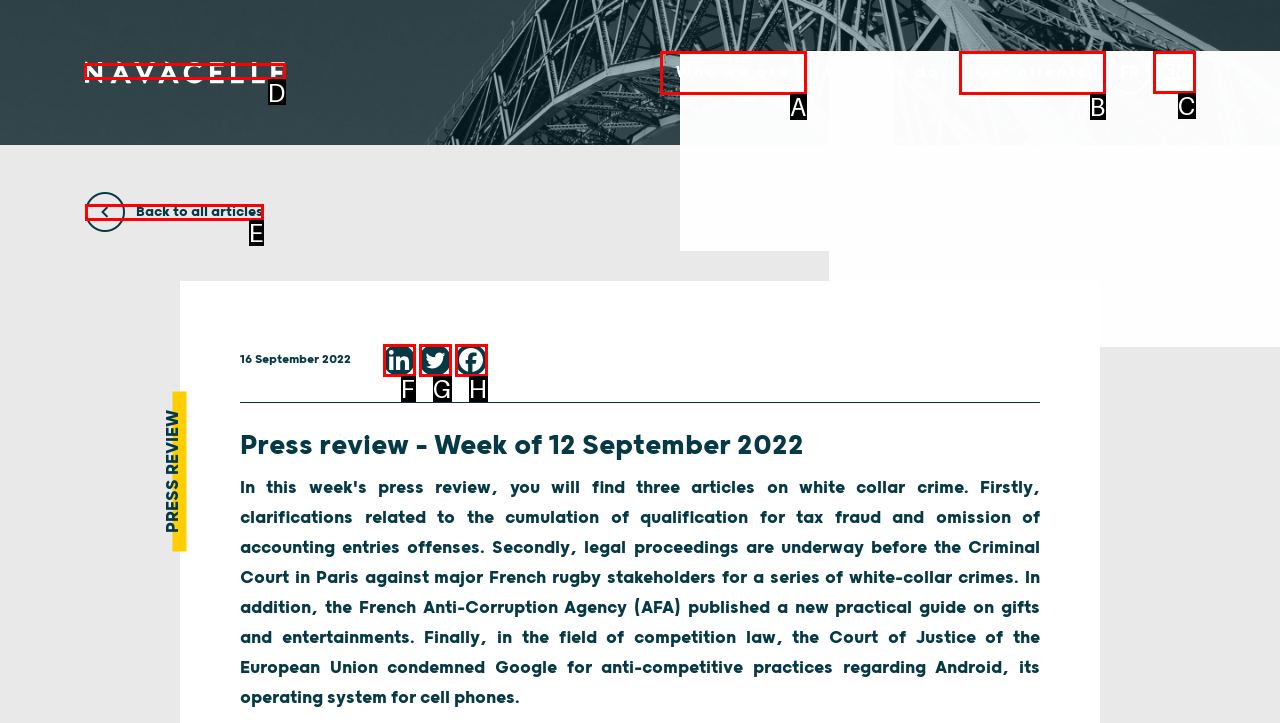Choose the letter of the option you need to click to Go to Navacelle. Answer with the letter only.

D